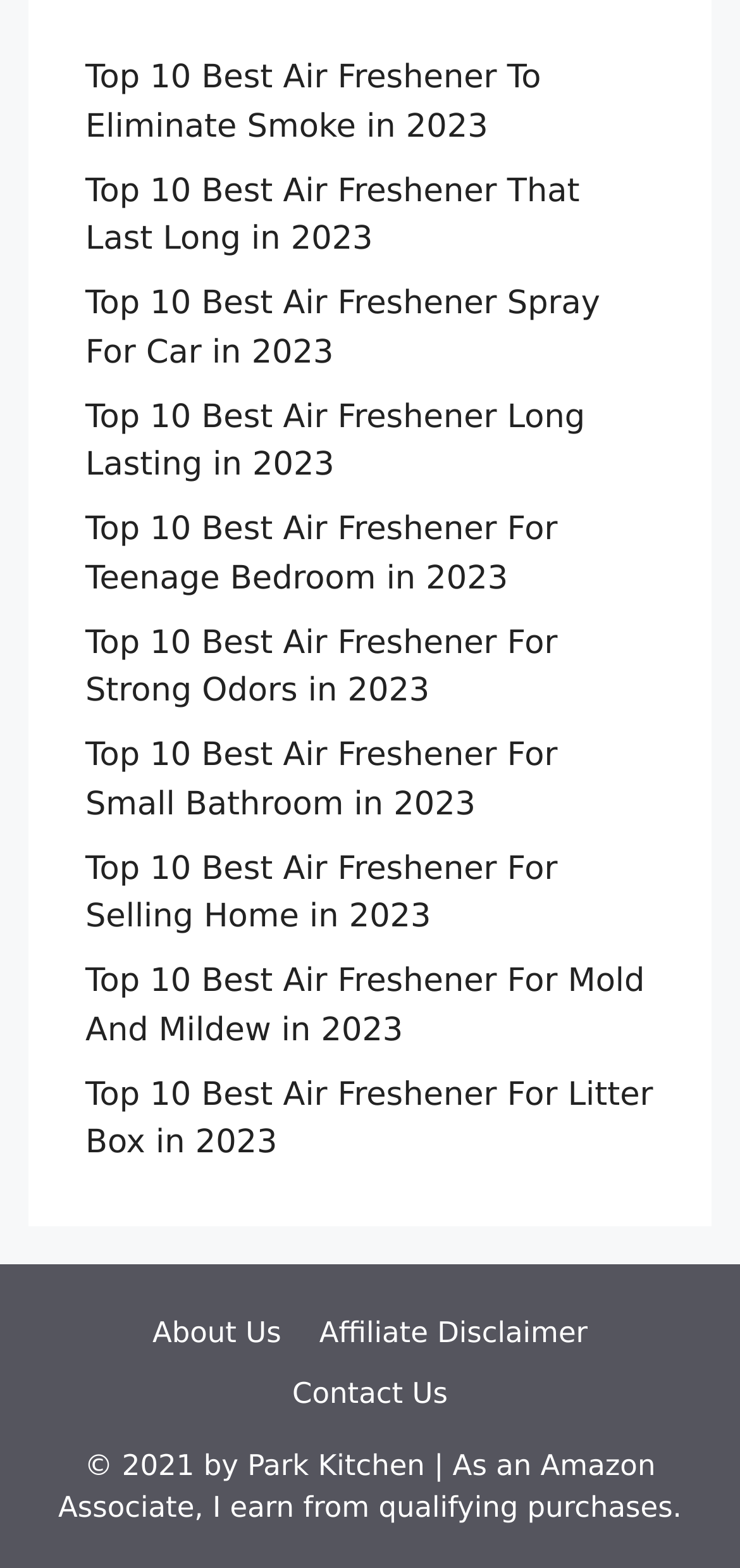Determine the bounding box coordinates of the clickable element to achieve the following action: 'Click on Top 10 Best Air Freshener To Eliminate Smoke in 2023'. Provide the coordinates as four float values between 0 and 1, formatted as [left, top, right, bottom].

[0.115, 0.038, 0.731, 0.093]